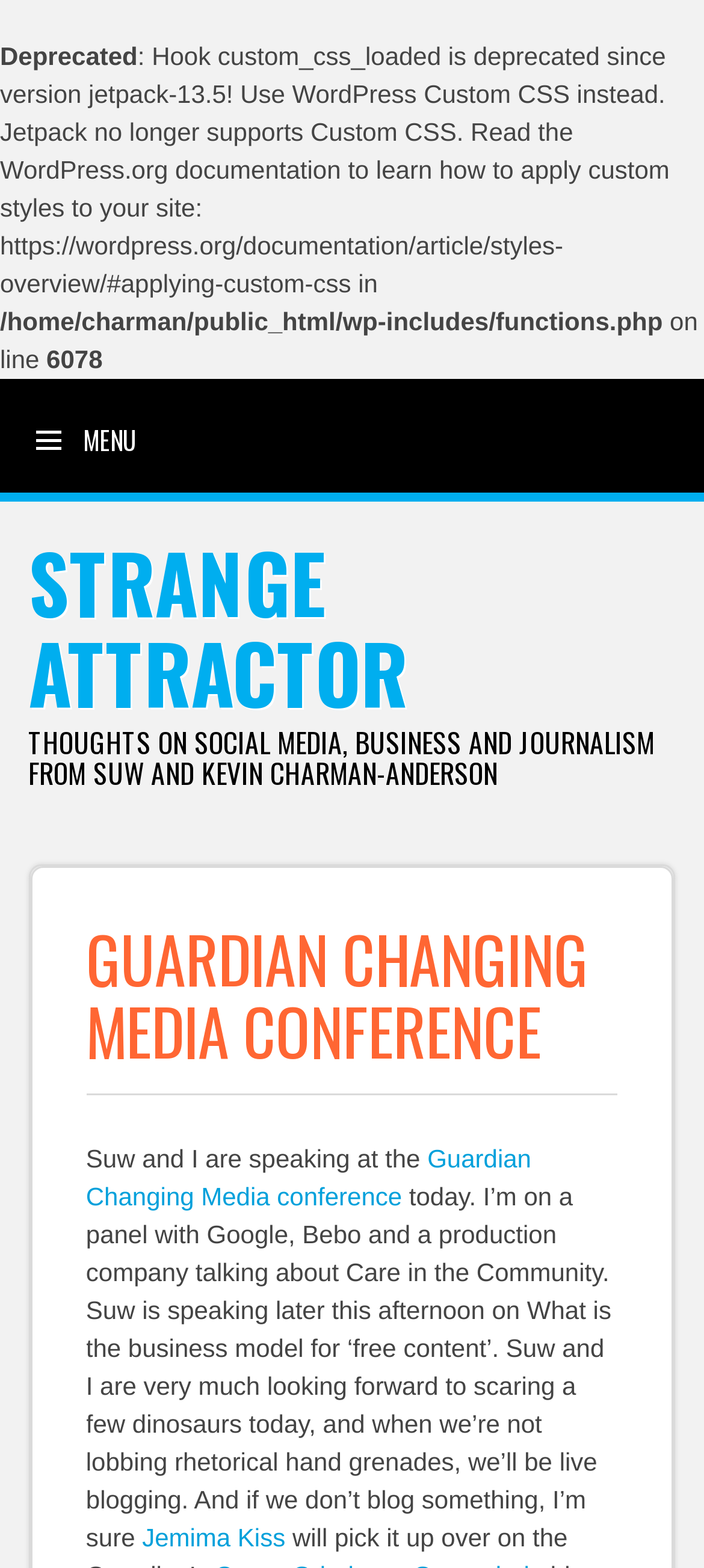Given the description of the UI element: "Skip to content", predict the bounding box coordinates in the form of [left, top, right, bottom], with each value being a float between 0 and 1.

[0.0, 0.314, 0.346, 0.361]